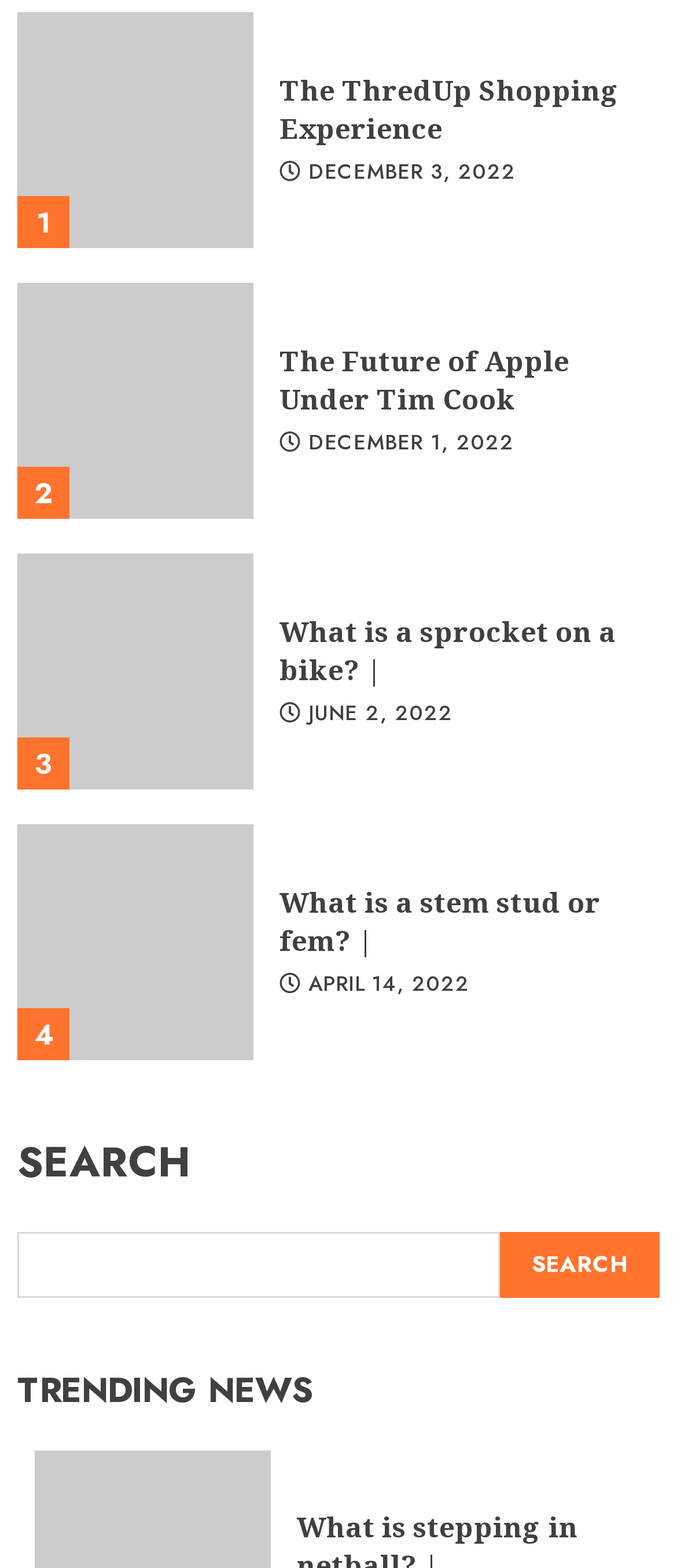Please determine the bounding box coordinates of the element's region to click for the following instruction: "Explore 'TRENDING NEWS'".

[0.026, 0.872, 0.974, 0.903]